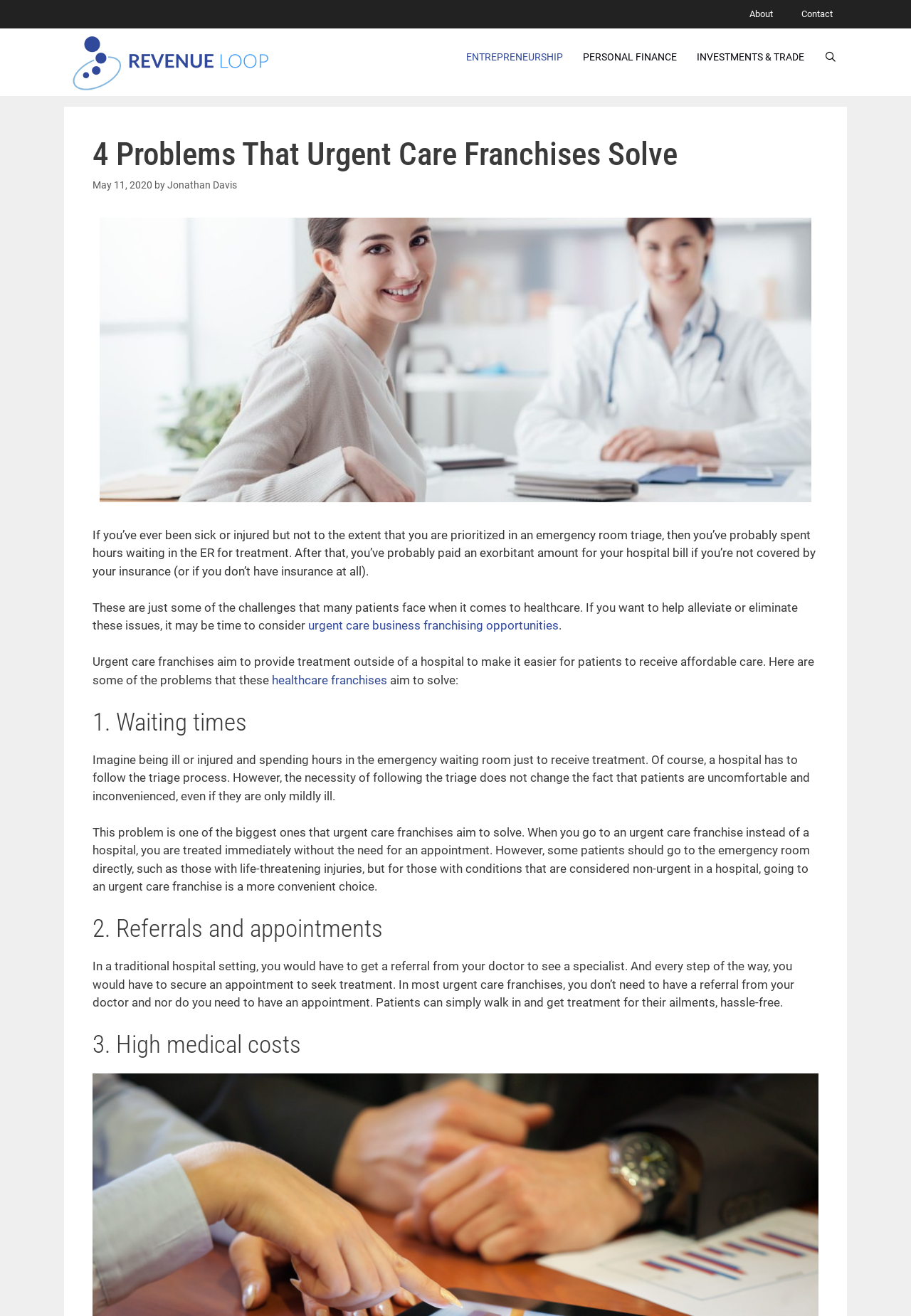Please determine the headline of the webpage and provide its content.

4 Problems That Urgent Care Franchises Solve